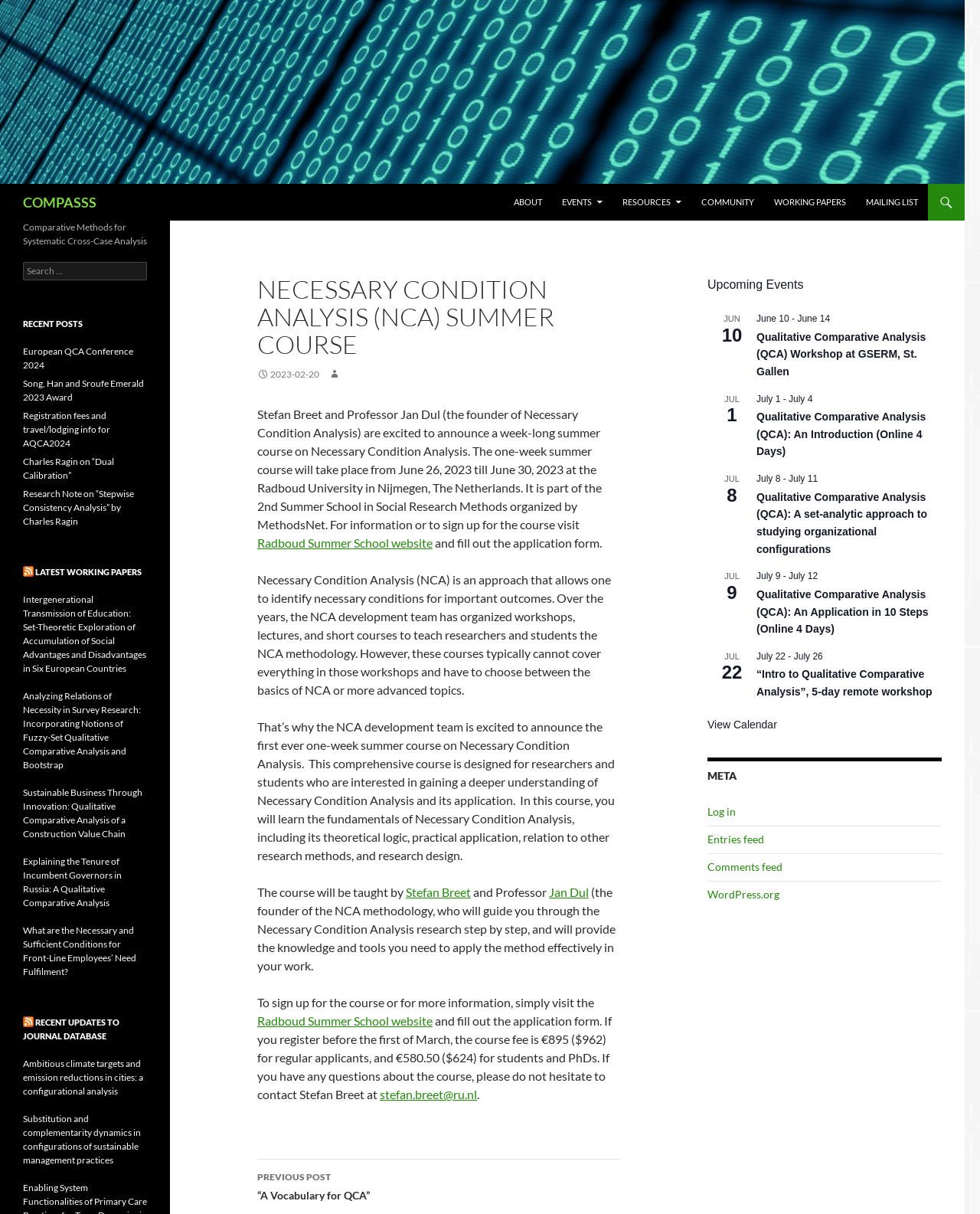Articulate a detailed summary of the webpage's content and design.

This webpage is about the Necessary Condition Analysis (NCA) Summer Course offered by COMPASSS. At the top, there is a logo and a link to COMPASSS, followed by a heading with the same name. Below that, there are several links to different sections of the website, including "About", "Events", "Resources", "Community", "Working Papers", and "Mailing List".

The main content of the page is an article about the NCA Summer Course, which is a week-long course taking place from June 26 to June 30, 2023, at the Radboud University in Nijmegen, The Netherlands. The course is part of the 2nd Summer School in Social Research Methods organized by MethodsNet. The article provides information about the course, including its objectives, content, and instructors, who are Stefan Breet and Professor Jan Dul, the founder of the NCA methodology.

There are also links to the Radboud Summer School website, where visitors can find more information and sign up for the course. The course fee is €895 for regular applicants and €580.50 for students and PhDs, with a discount for early registration.

On the right side of the page, there is a section titled "Upcoming Events", which lists several events related to Qualitative Comparative Analysis (QCA), including workshops and online courses, with dates ranging from June to July 2023. Each event has a heading, a date range, and a link to more information.